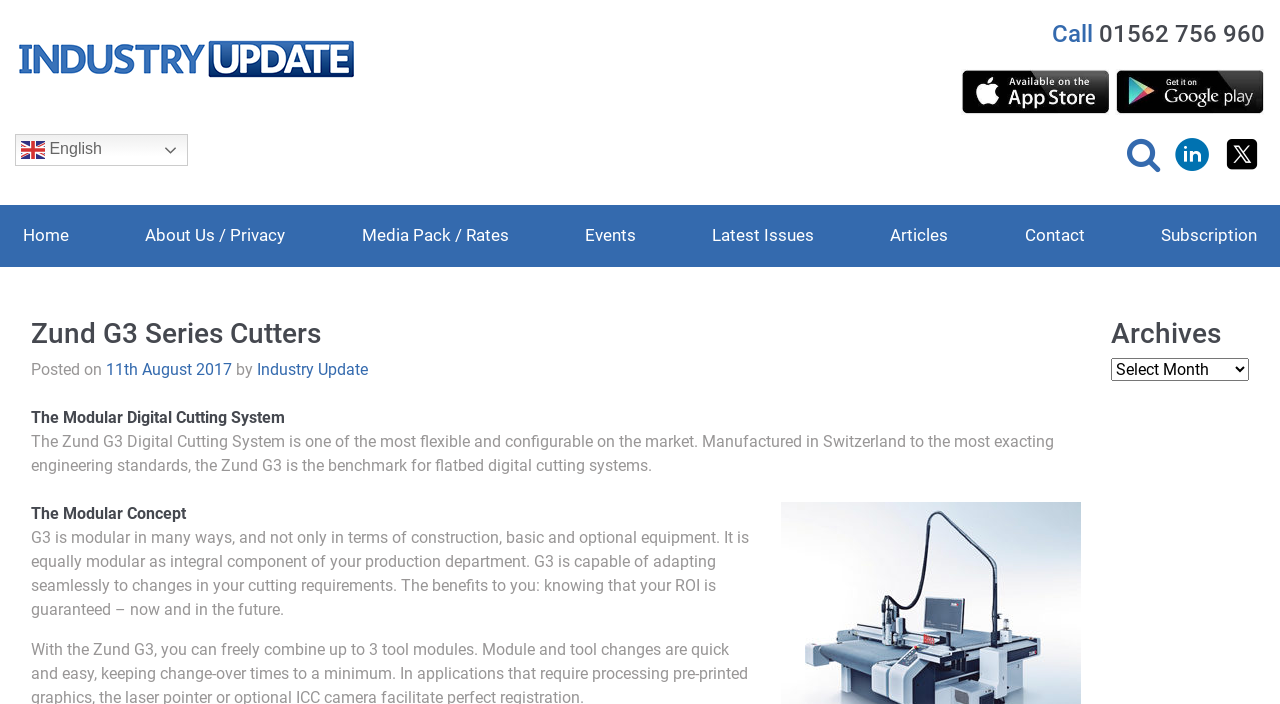Using the format (top-left x, top-left y, bottom-right x, bottom-right y), provide the bounding box coordinates for the described UI element. All values should be floating point numbers between 0 and 1: alt="Industry Update"

[0.012, 0.081, 0.28, 0.108]